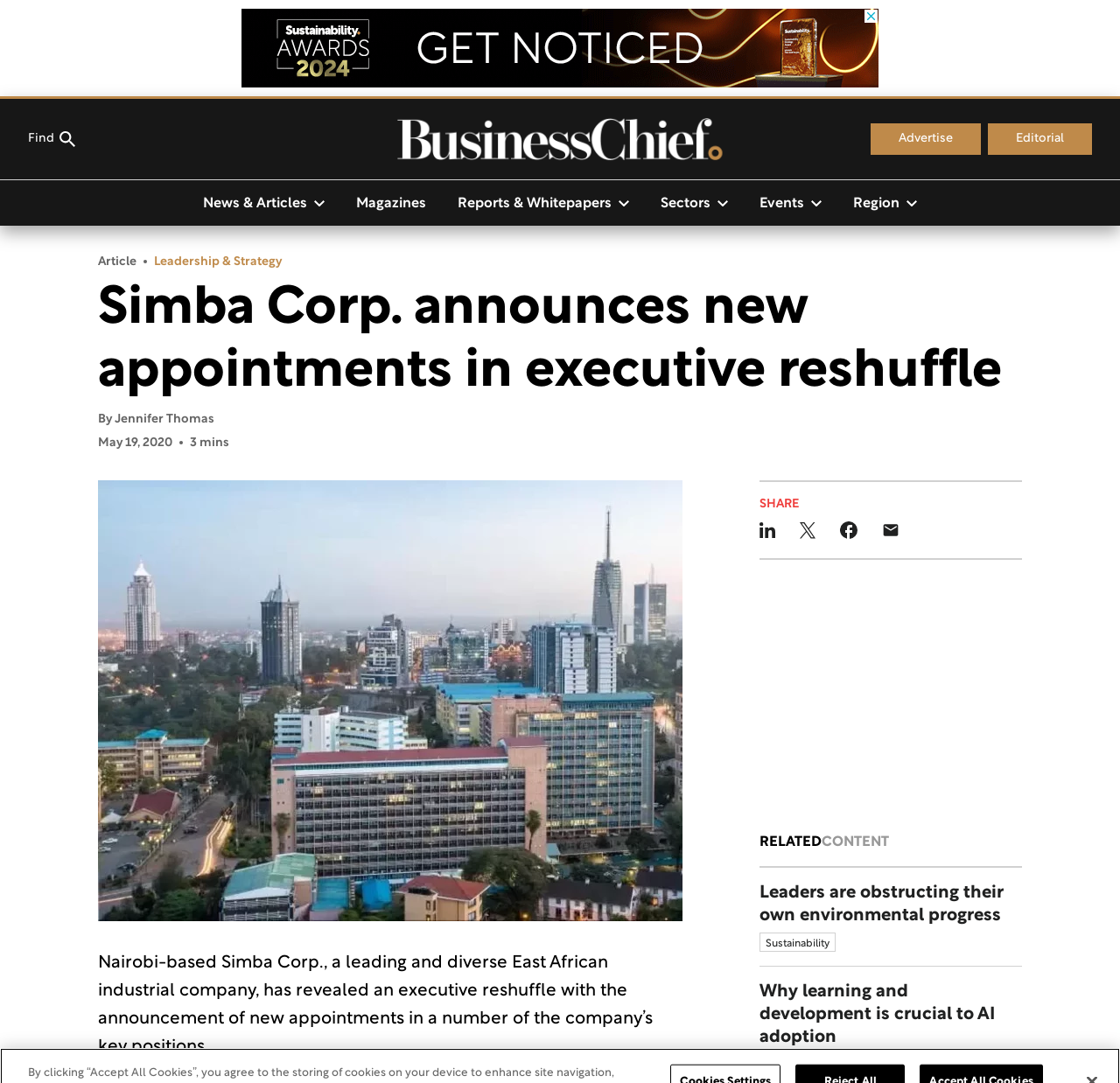What is the estimated reading time of the article?
Your answer should be a single word or phrase derived from the screenshot.

3 mins